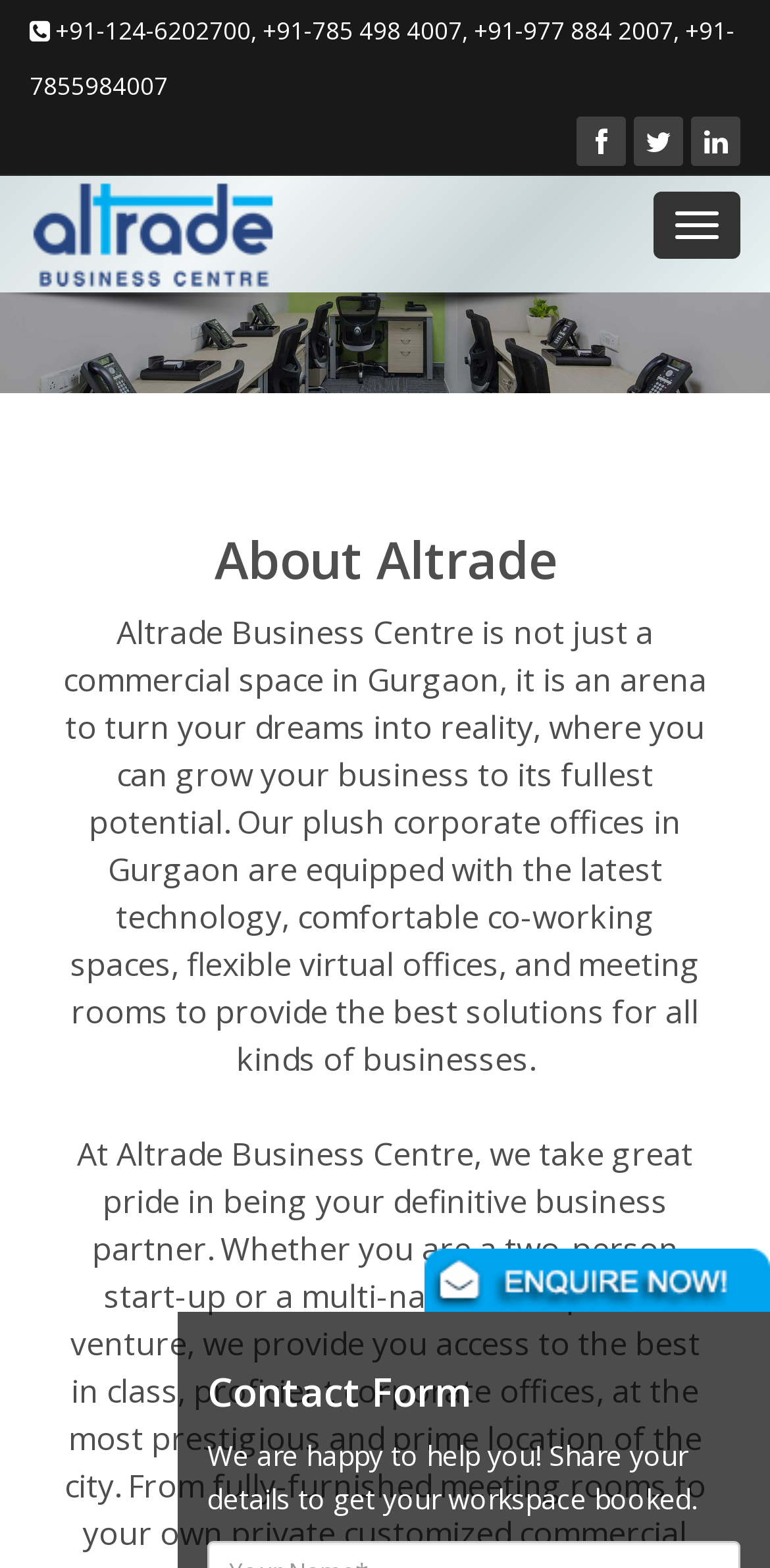Write a detailed summary of the webpage.

The webpage is about Altrade Business Centre, which provides fully furnished commercial and corporate office spaces in Gurgaon, located near Sikandarpur metro station. 

At the top left corner, there is a logo image and a phone number list, including four phone numbers. To the right of the phone numbers, there are three social media links, represented by icons. A "Toggle navigation" button is placed at the top right corner. 

Below the top section, a banner image spans the entire width of the page. 

The main content starts with a heading "About Altrade" at the top left, followed by a paragraph of text that describes Altrade Business Centre as a commercial space in Gurgaon where businesses can grow to their fullest potential. The text also mentions the facilities available, including the latest technology, co-working spaces, virtual offices, and meeting rooms.

At the bottom right corner, there is an "email" link with an accompanying image. Above it, there is a heading "Contact Form" and a text that invites users to share their details to book a workspace.